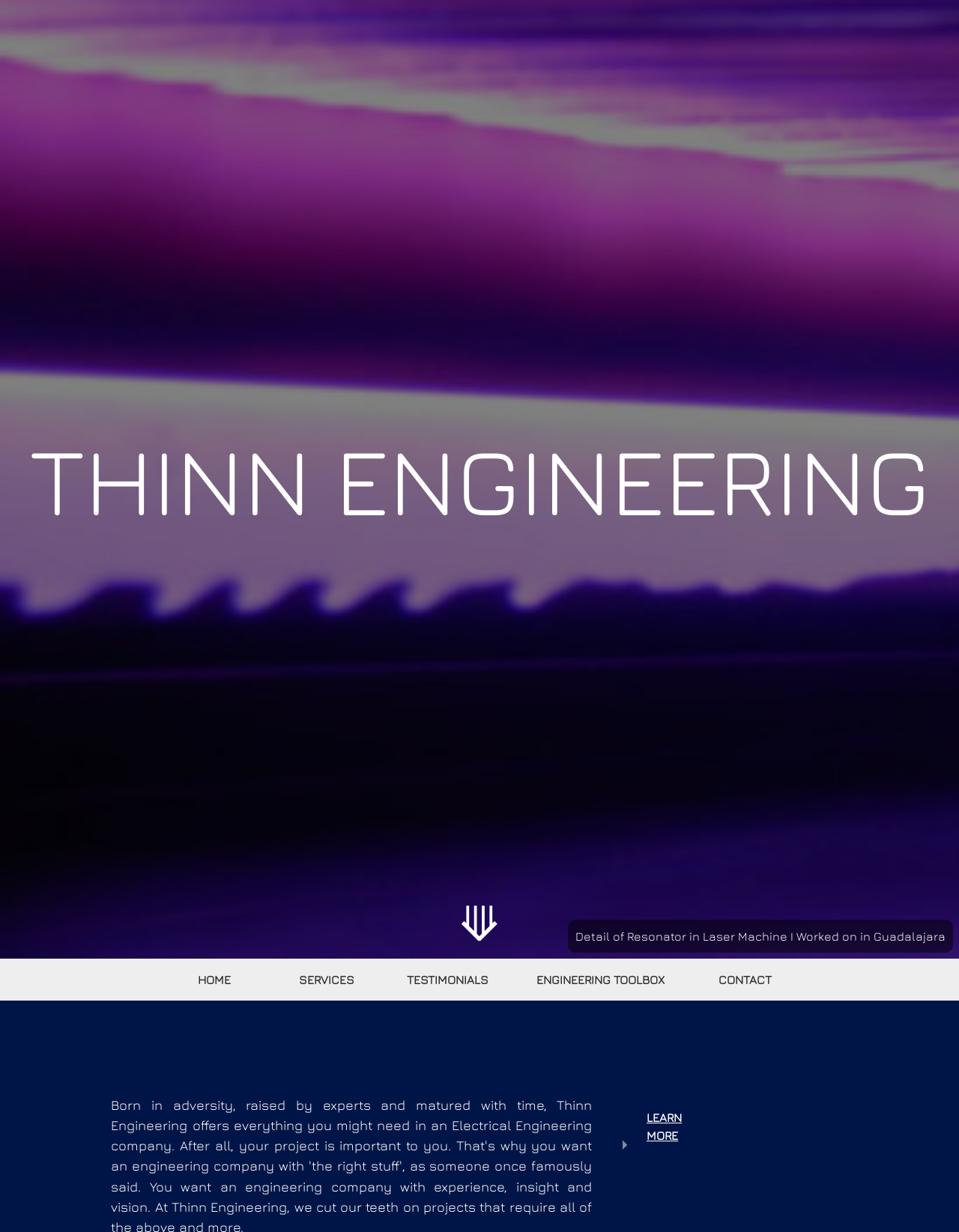What is the company name?
Based on the screenshot, provide a one-word or short-phrase response.

THINN ENGINEERING